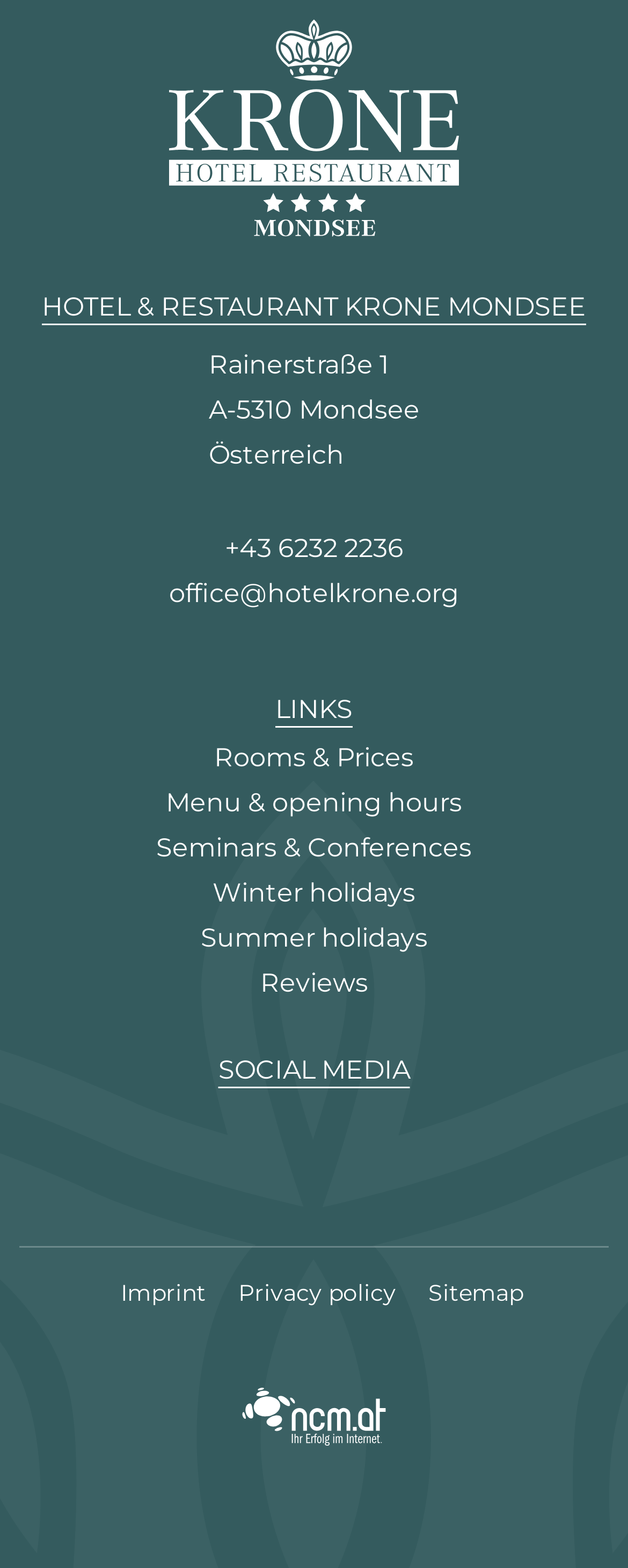Reply to the question with a brief word or phrase: What social media platforms does the hotel have?

Facebook and Instagram